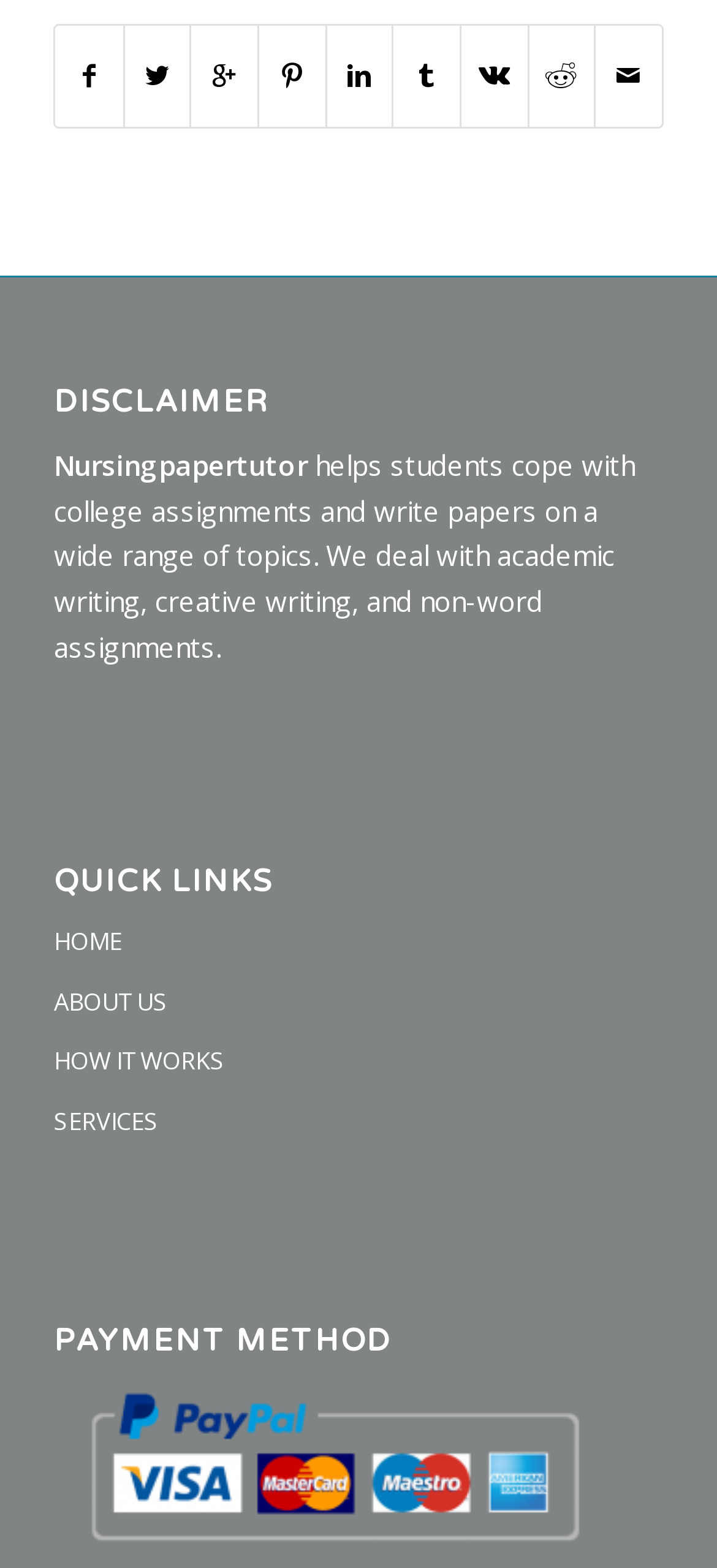What is the name of the website?
Respond to the question with a single word or phrase according to the image.

Nursingpapertutor